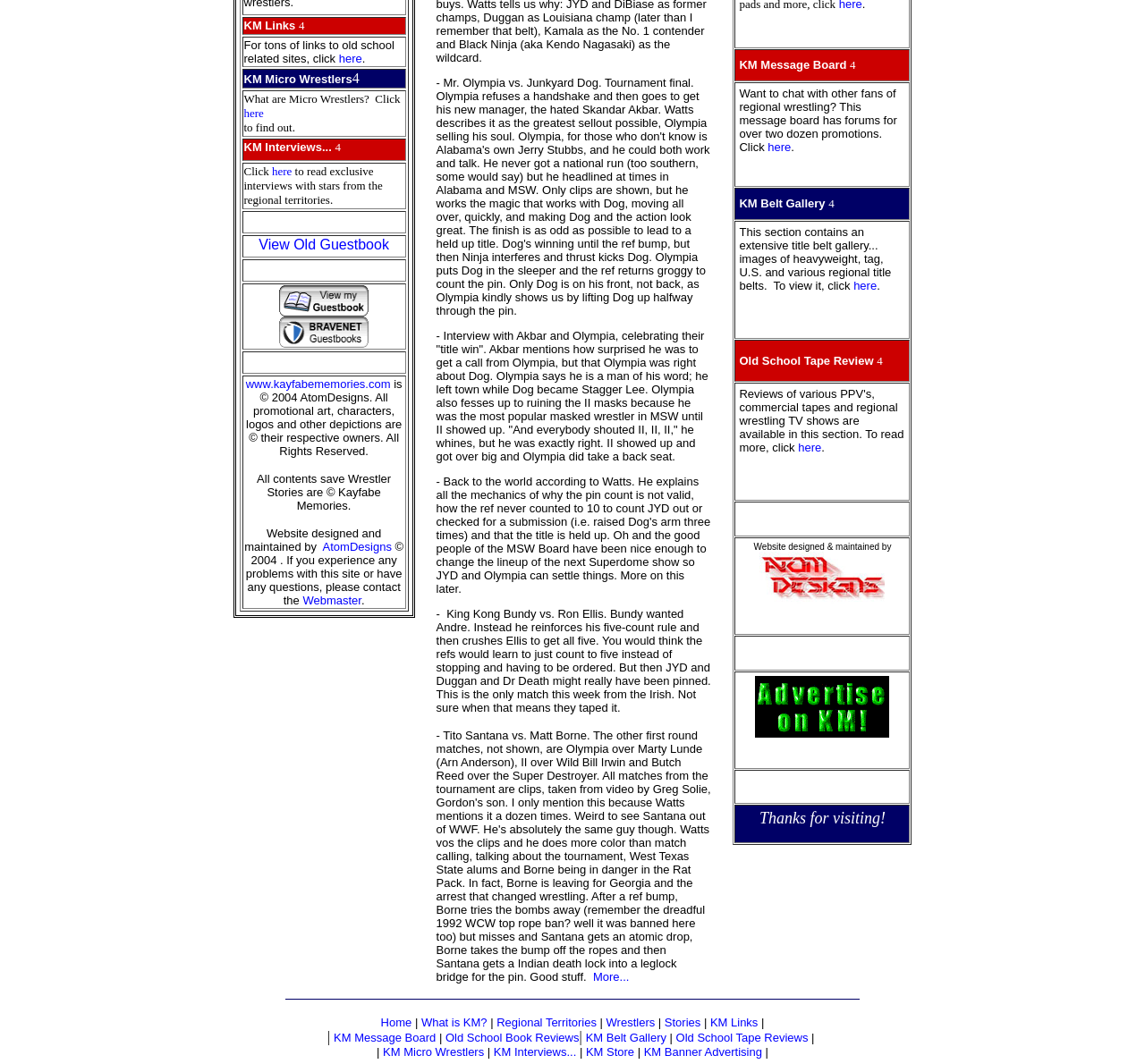Based on the description "Webmaster", find the bounding box of the specified UI element.

[0.264, 0.558, 0.316, 0.571]